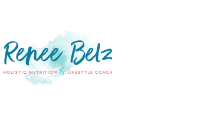Answer this question in one word or a short phrase: What effect is added to the background of the image?

Watercolor effect